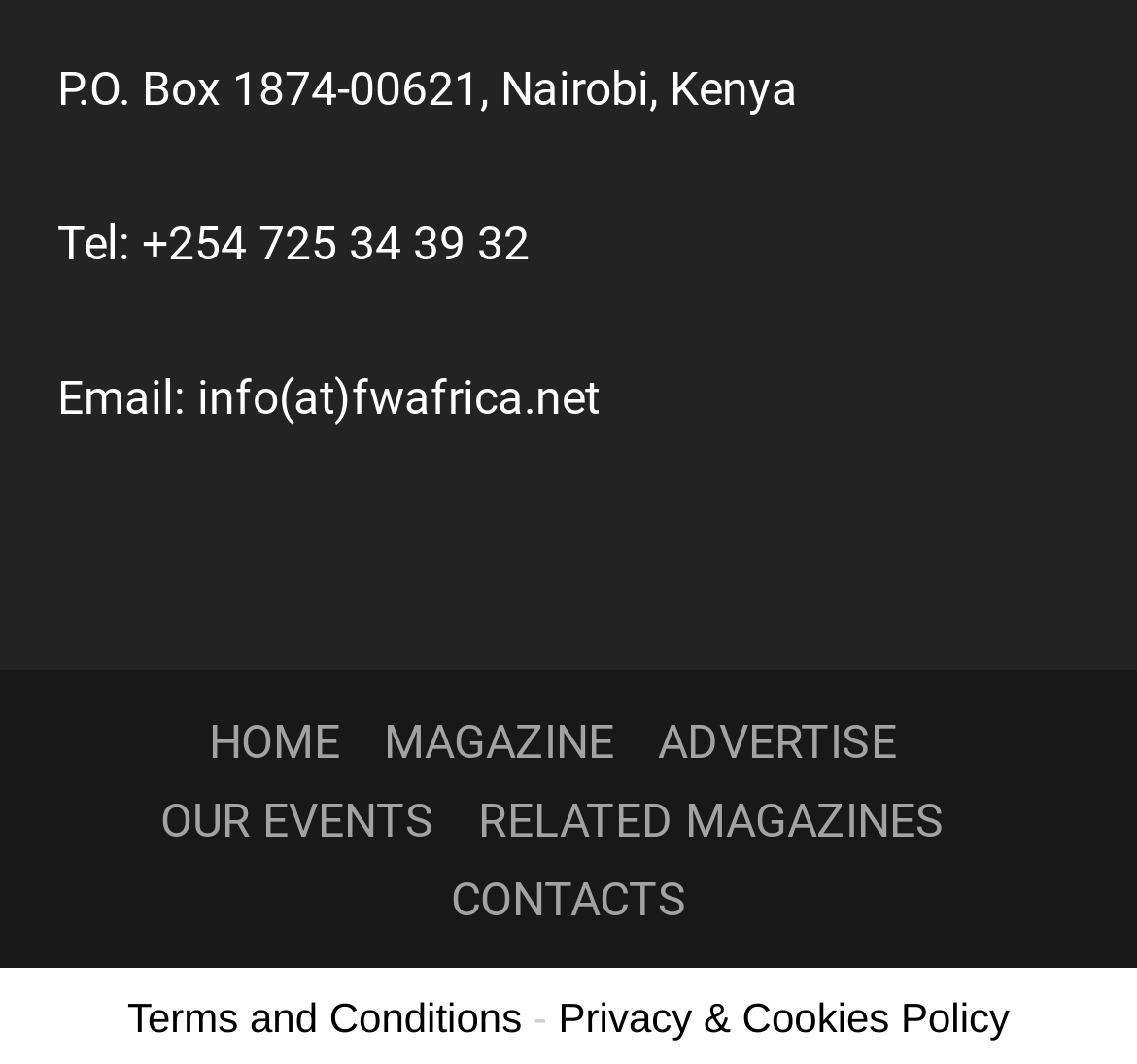How many main navigation links are there?
Using the image, provide a concise answer in one word or a short phrase.

3